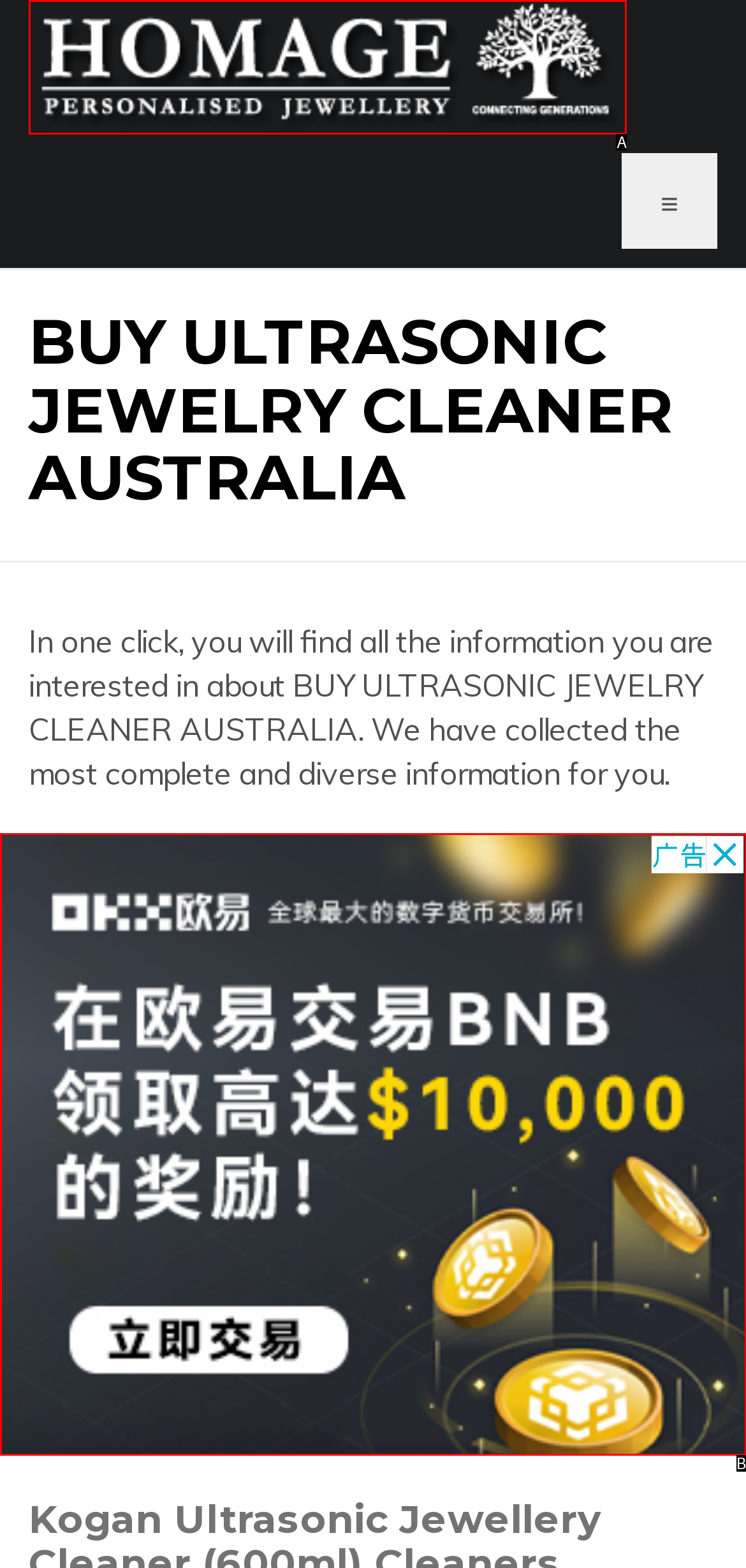Select the HTML element that best fits the description: alt="Homage Personalised Jewellery"
Respond with the letter of the correct option from the choices given.

A